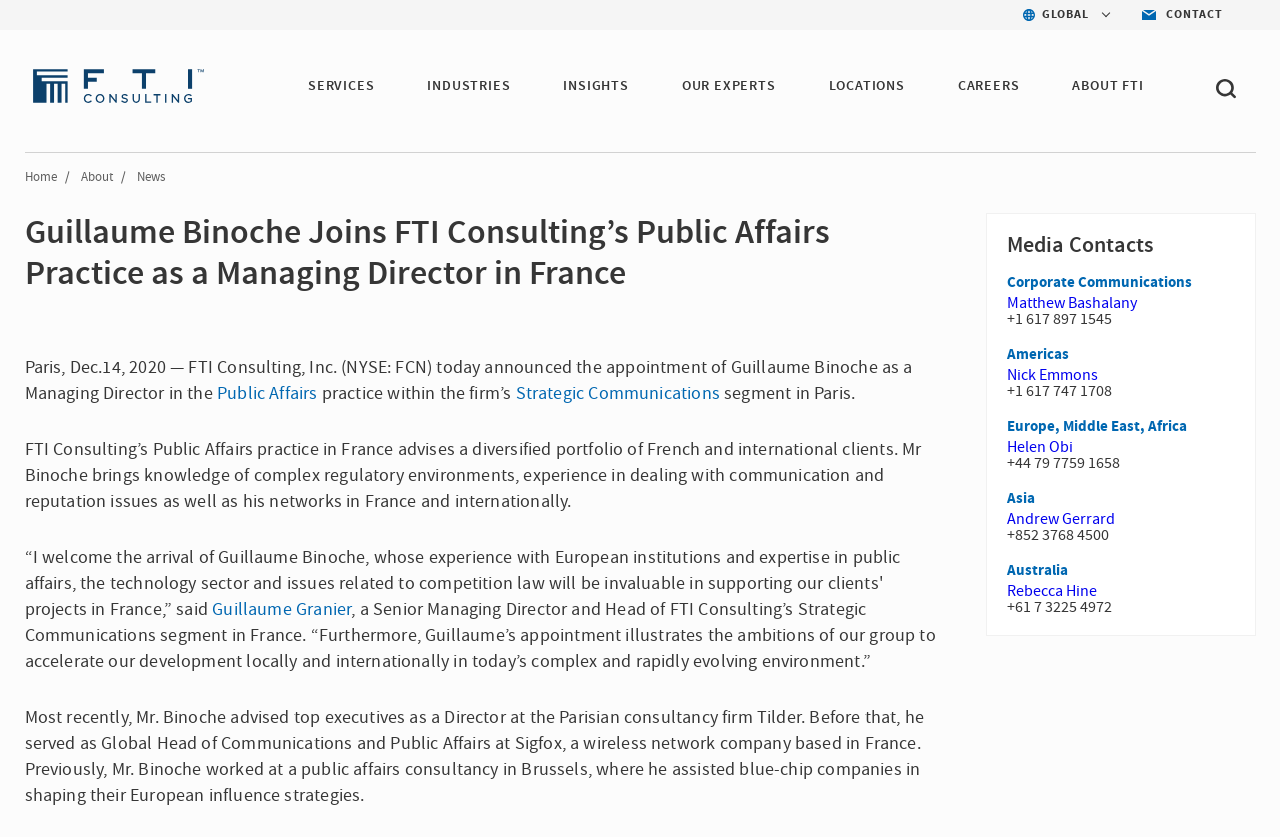How many media contacts are listed?
Please provide a detailed and thorough answer to the question.

I counted the number of media contacts listed under the 'Media Contacts' section, which includes Corporate Communications, Americas, Europe, Middle East, Africa, Asia, and Australia, with each region having a corresponding contact person and phone number.